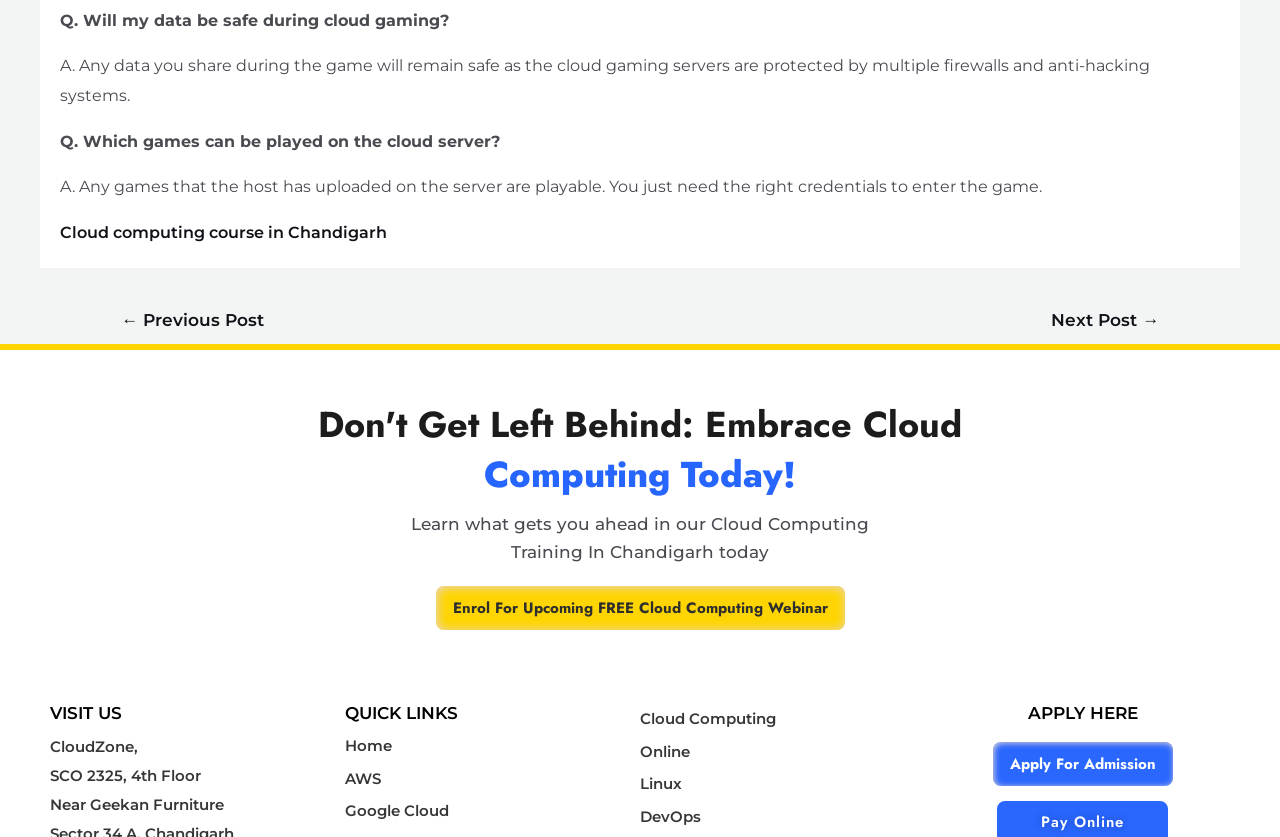Provide the bounding box coordinates of the section that needs to be clicked to accomplish the following instruction: "Click on DETAILS link."

None